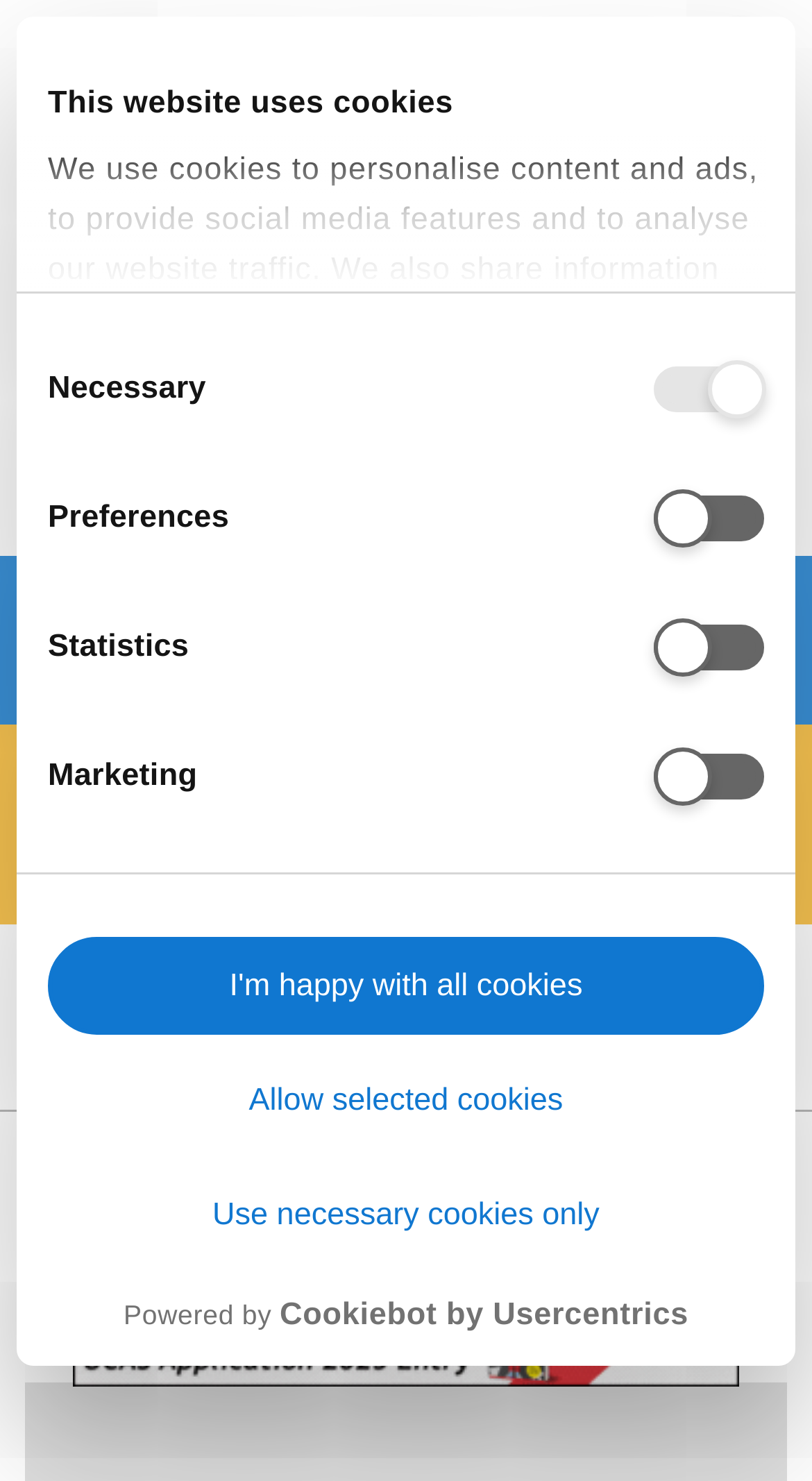Pinpoint the bounding box coordinates of the element you need to click to execute the following instruction: "Sort by". The bounding box should be represented by four float numbers between 0 and 1, in the format [left, top, right, bottom].

[0.169, 0.695, 0.537, 0.718]